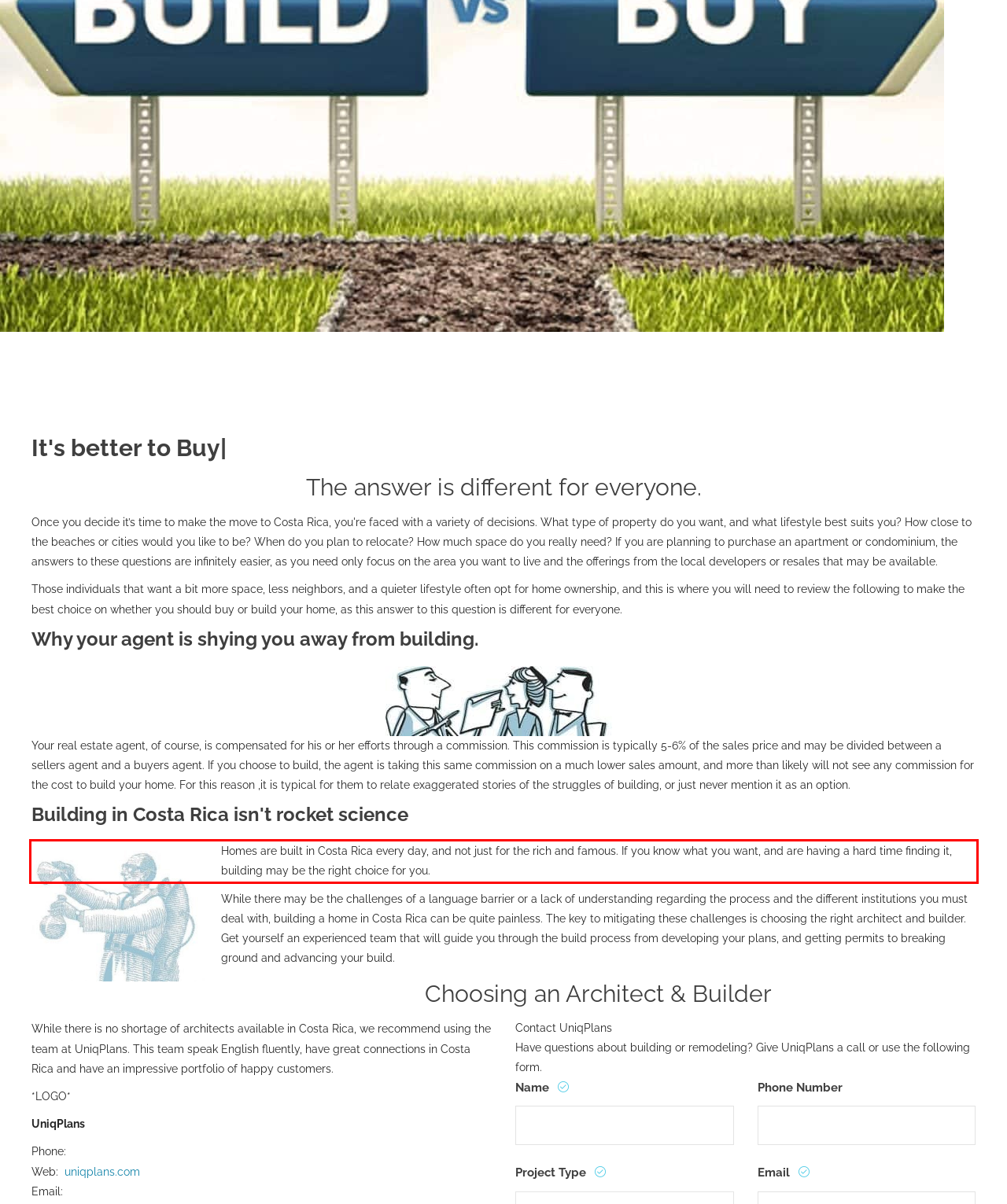You are given a screenshot of a webpage with a UI element highlighted by a red bounding box. Please perform OCR on the text content within this red bounding box.

Homes are built in Costa Rica every day, and not just for the rich and famous. If you know what you want, and are having a hard time finding it, building may be the right choice for you.